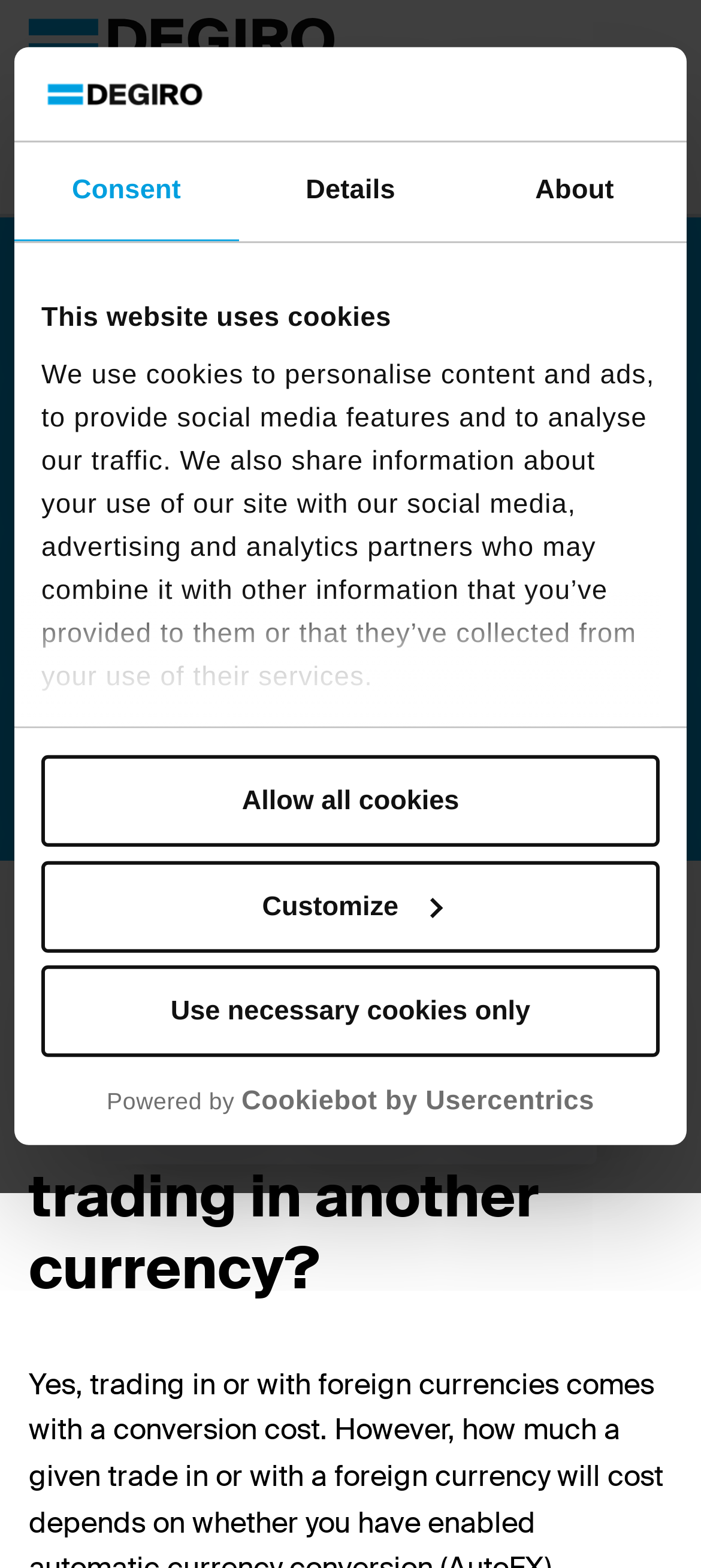Predict the bounding box of the UI element that fits this description: "Back to degiro.fi".

[0.041, 0.064, 0.397, 0.082]